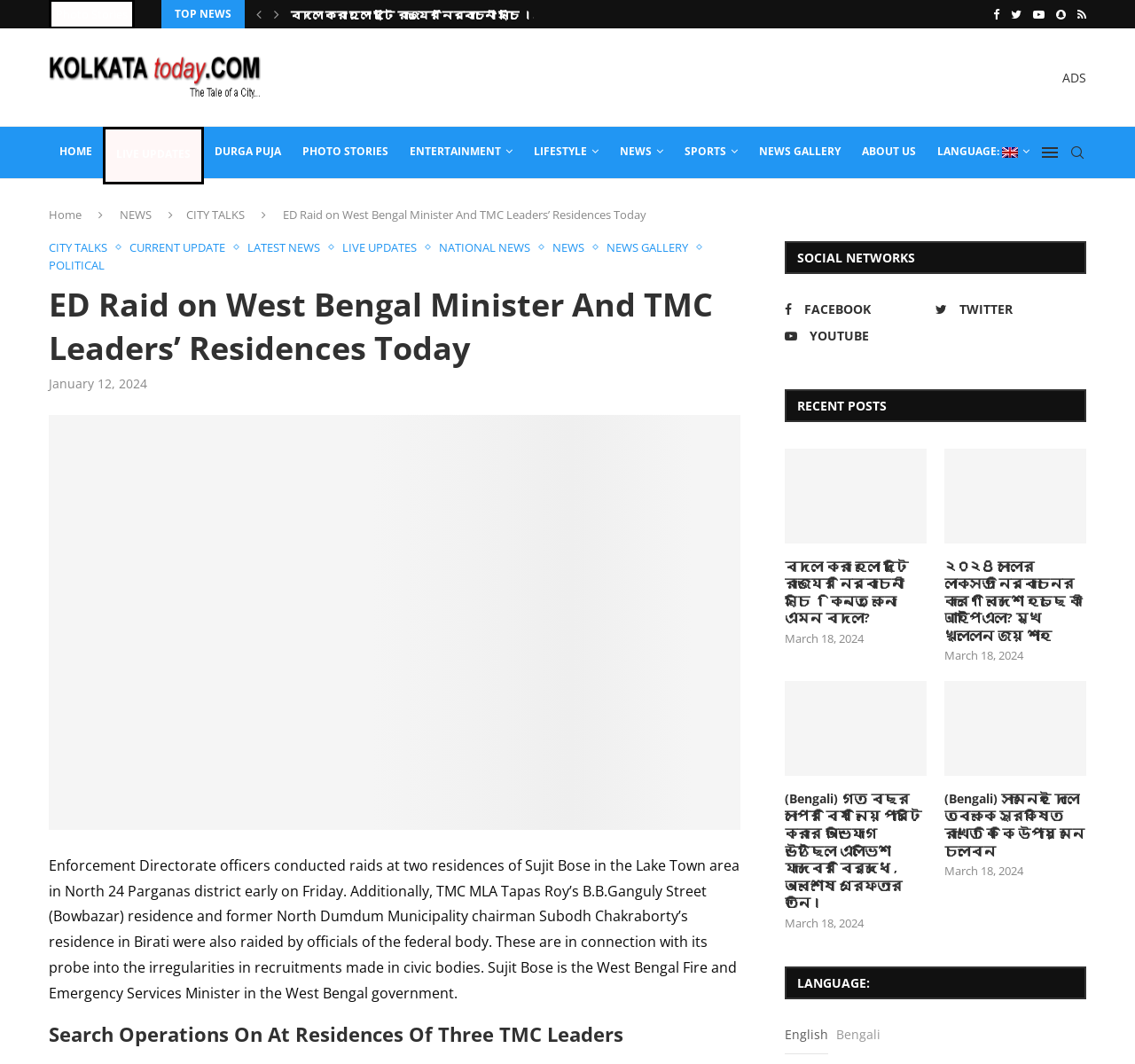Respond to the following question using a concise word or phrase: 
How many residences were raided by the Enforcement Directorate?

Three